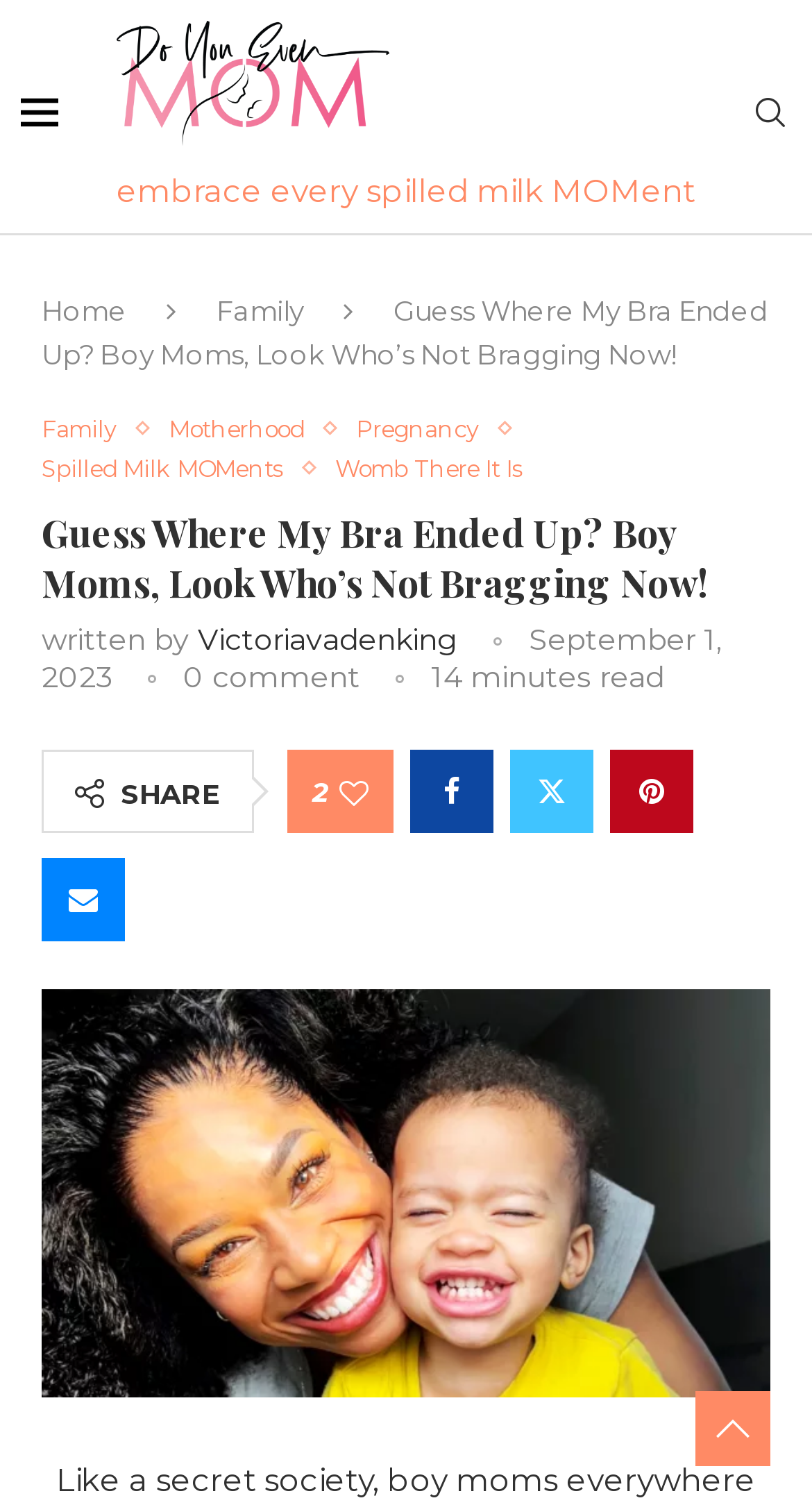How many minutes does it take to read this article?
Answer the question with as much detail as possible.

The reading time is mentioned below the main heading, where it says '14 minutes read'.